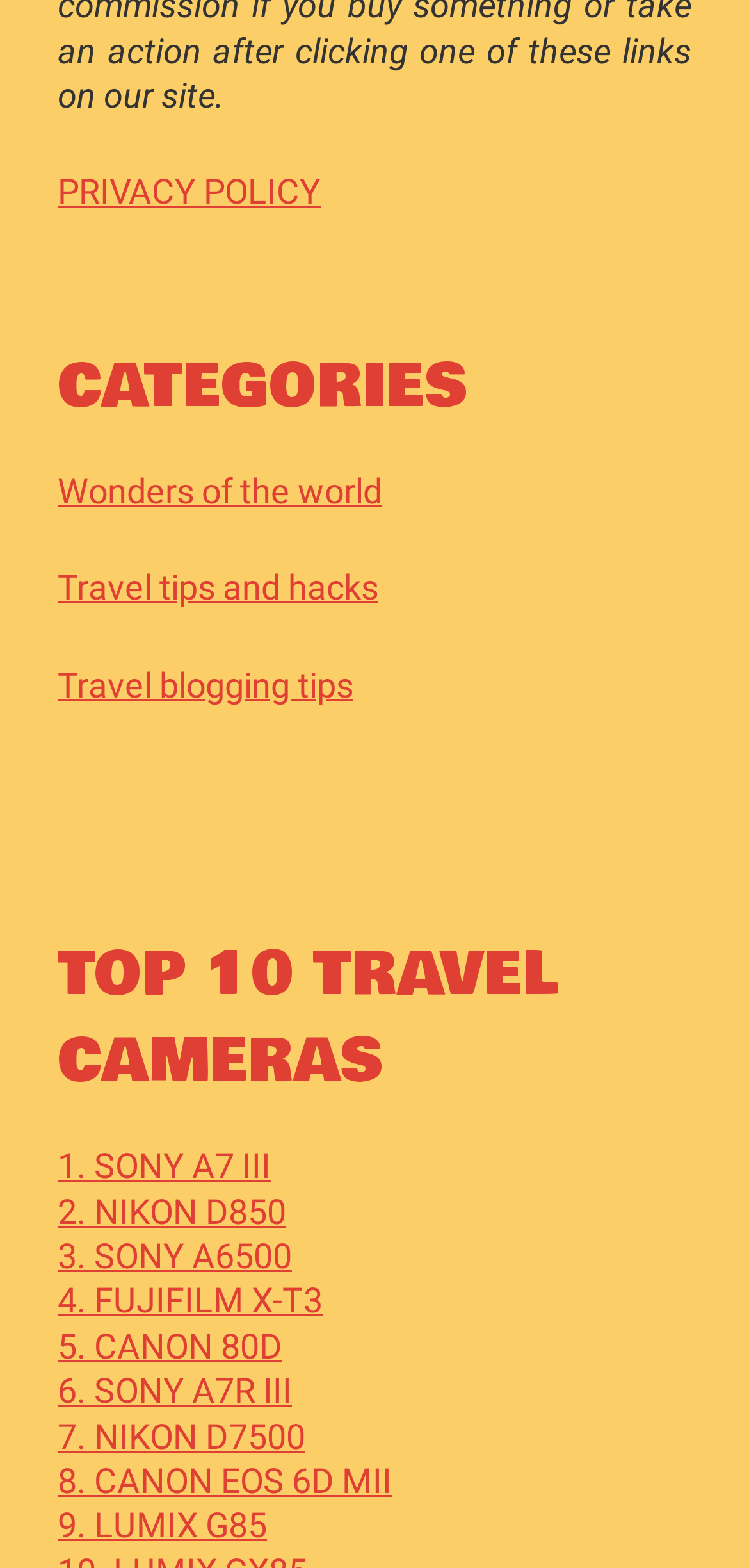Show the bounding box coordinates for the HTML element as described: "Wonders of the world".

[0.077, 0.3, 0.51, 0.326]